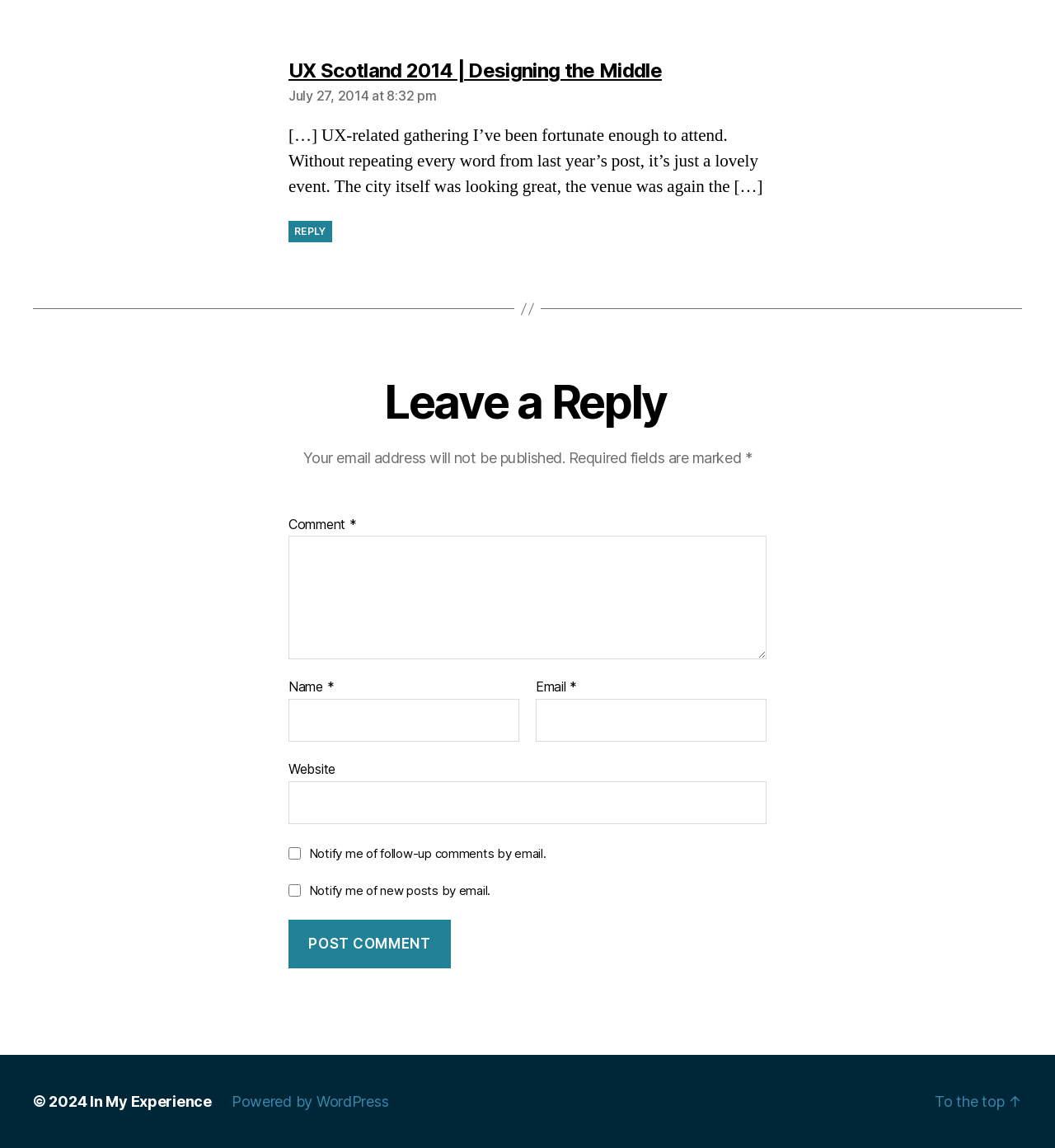Find the bounding box coordinates for the element that must be clicked to complete the instruction: "Learn about the powder coating process". The coordinates should be four float numbers between 0 and 1, indicated as [left, top, right, bottom].

None